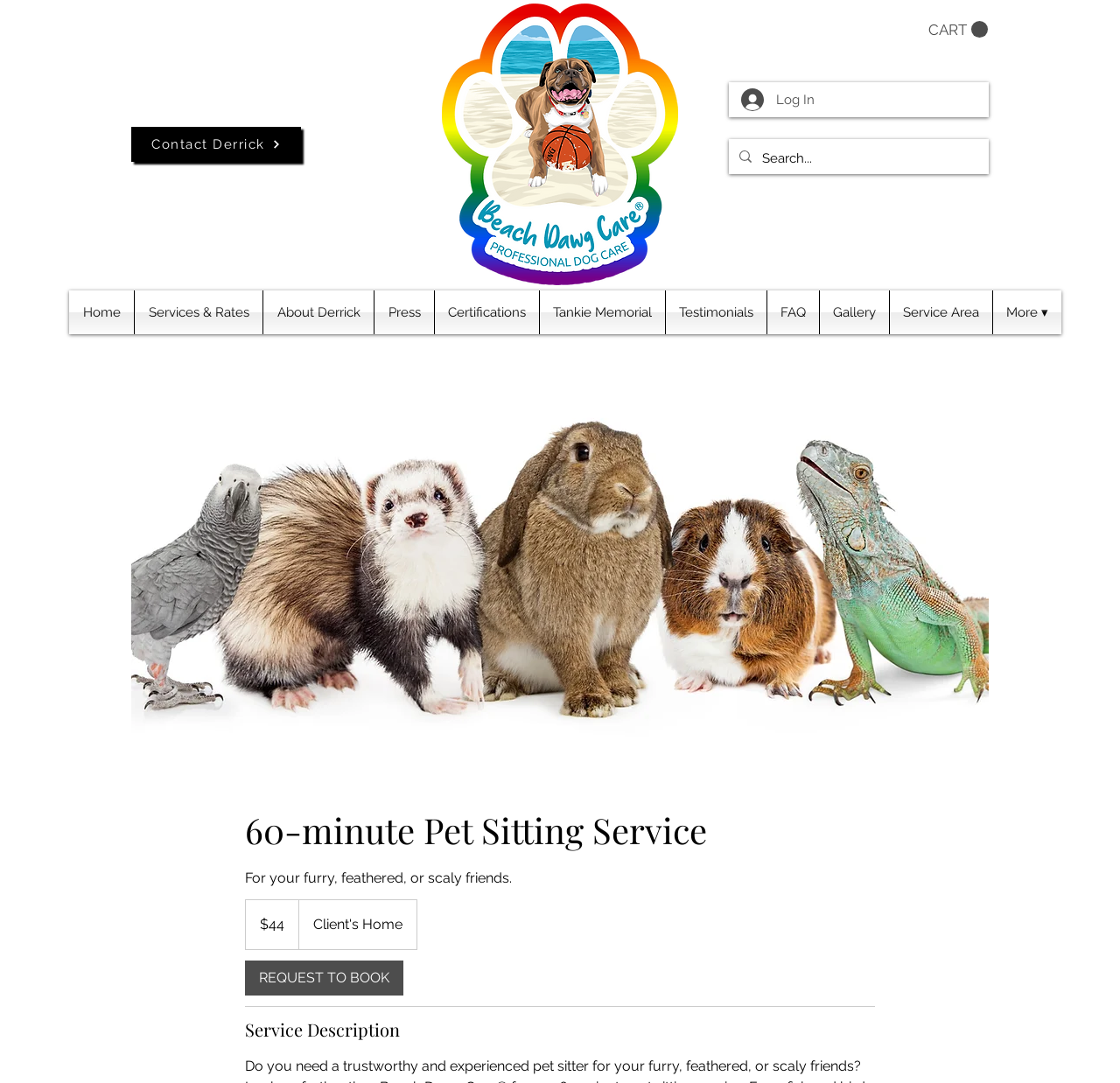Based on the element description "Titans United", predict the bounding box coordinates of the UI element.

None